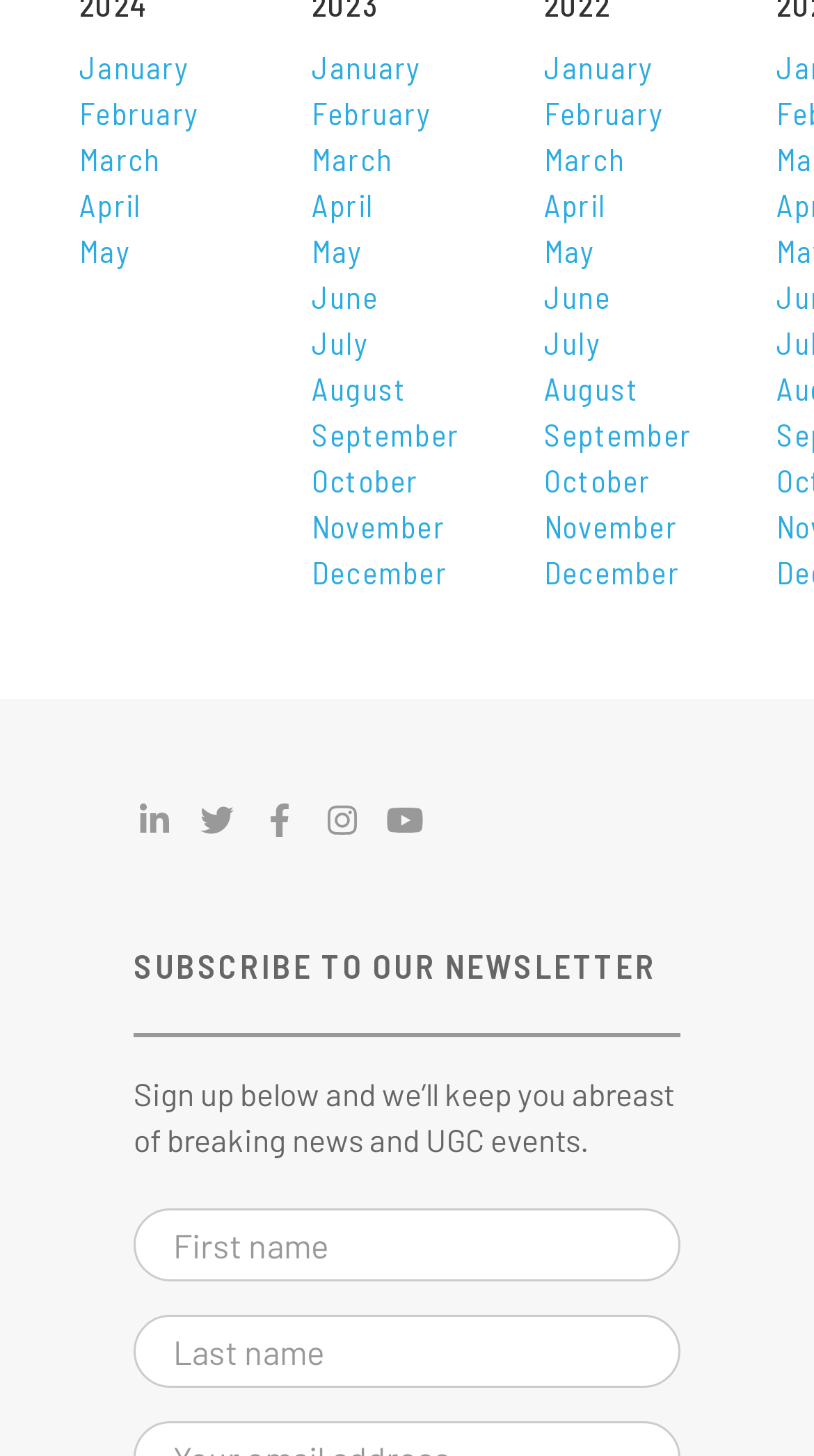Can you show the bounding box coordinates of the region to click on to complete the task described in the instruction: "Go to BEGINNER MAGIC"?

None